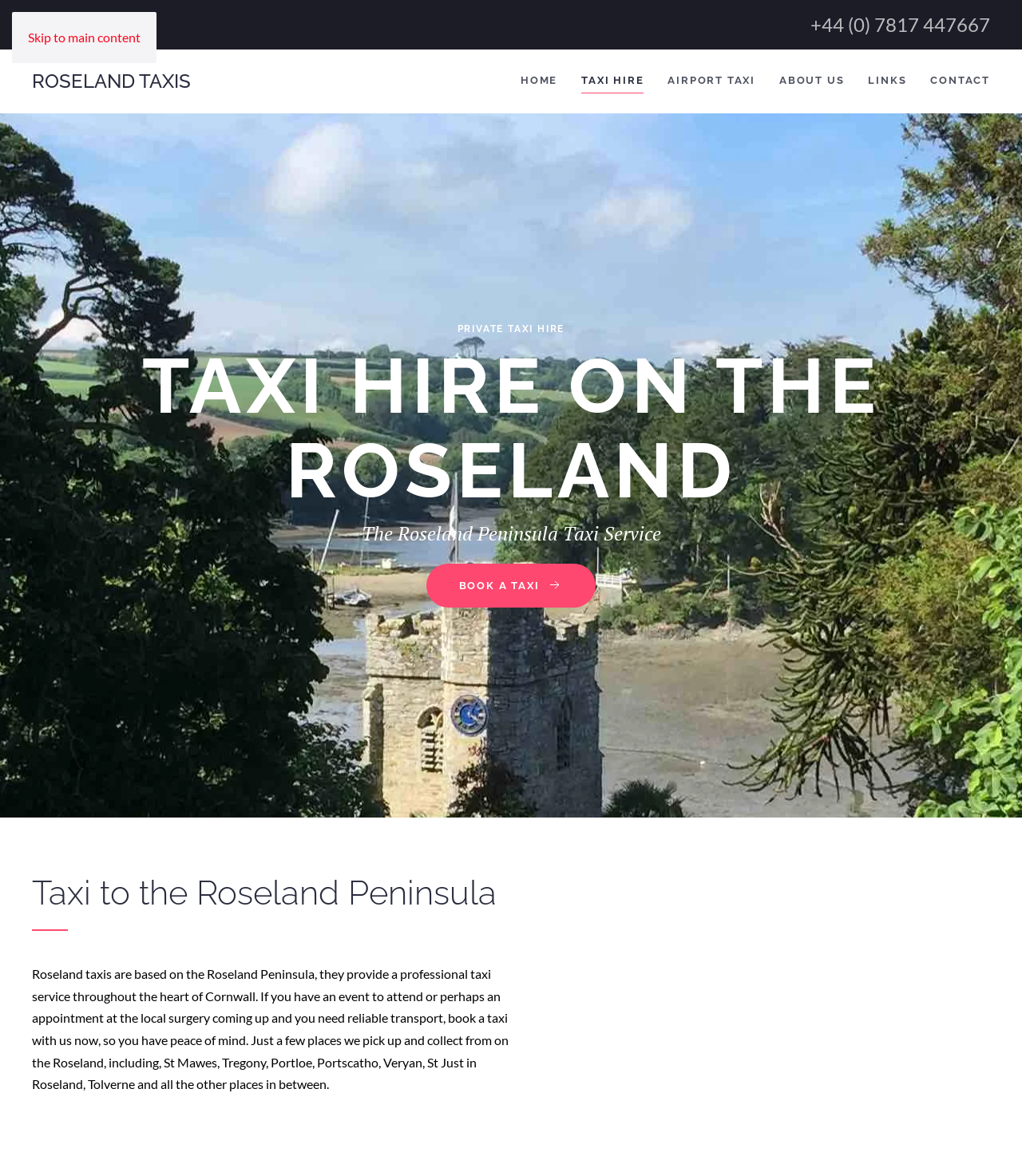Could you provide the bounding box coordinates for the portion of the screen to click to complete this instruction: "Book a taxi"?

[0.417, 0.479, 0.583, 0.516]